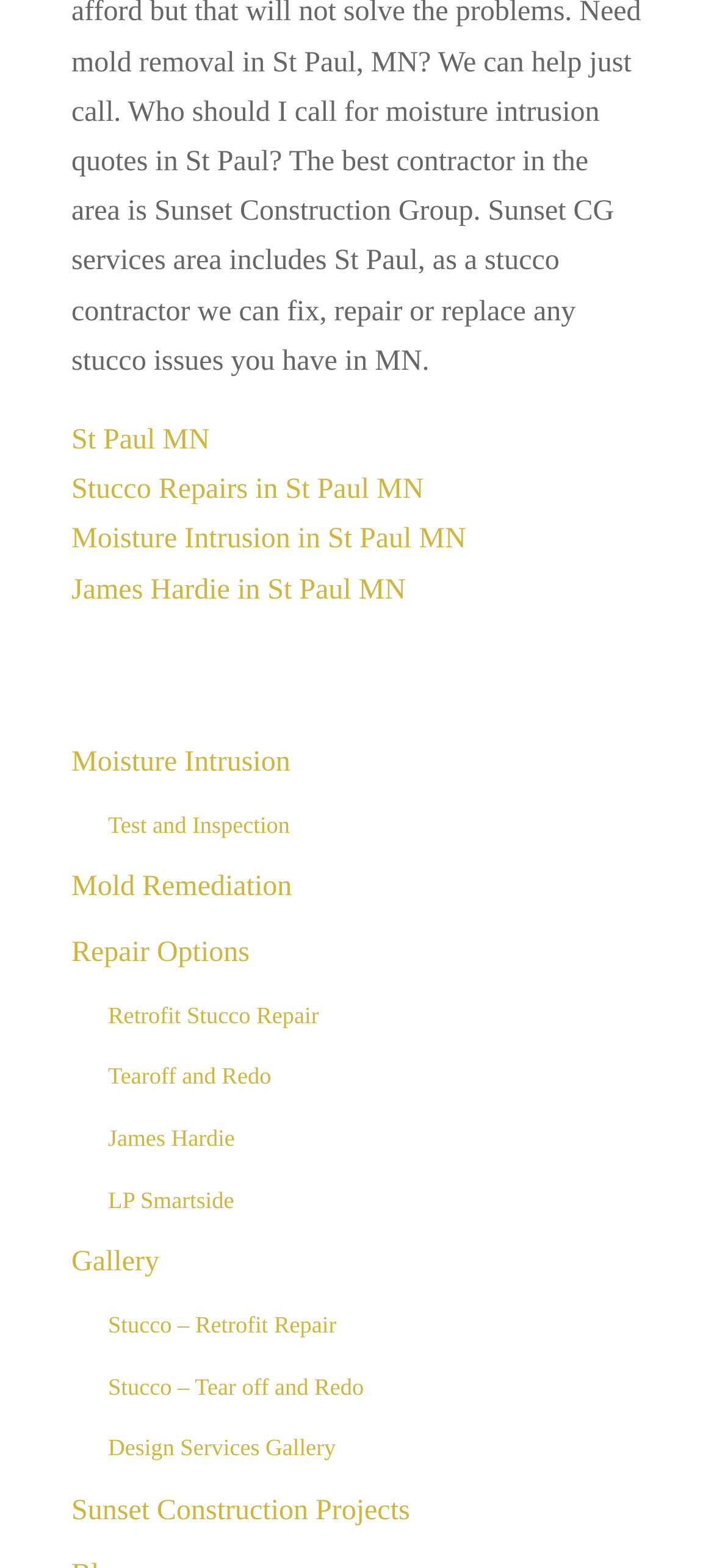With reference to the image, please provide a detailed answer to the following question: What is the focus of the 'Gallery' link?

The 'Gallery' link is likely focused on design services, as it is listed alongside other links related to stucco repair and construction services. The presence of a 'Design Services Gallery' link further supports this conclusion.